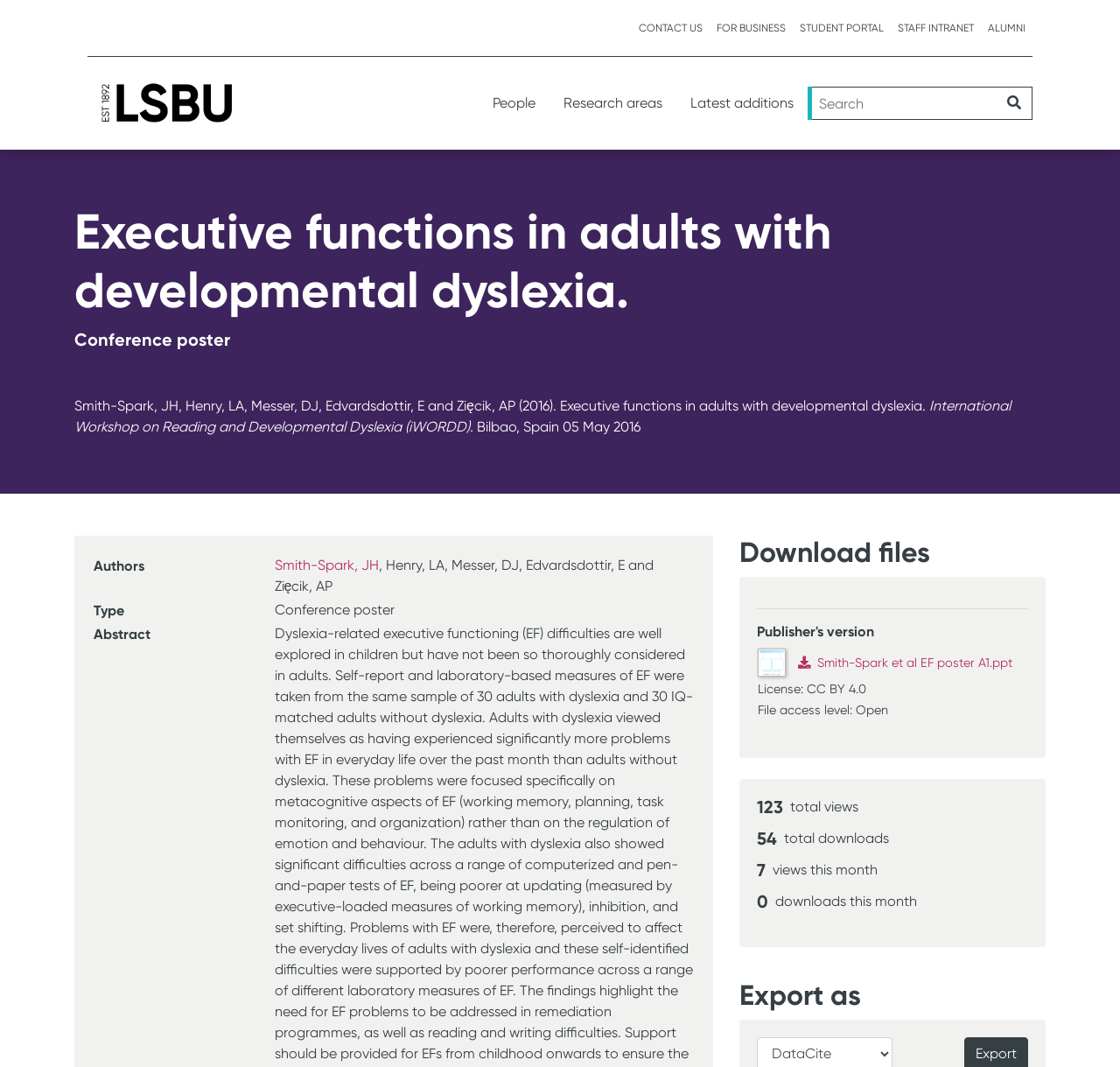What is the principal heading displayed on the webpage?

Executive functions in adults with developmental dyslexia.